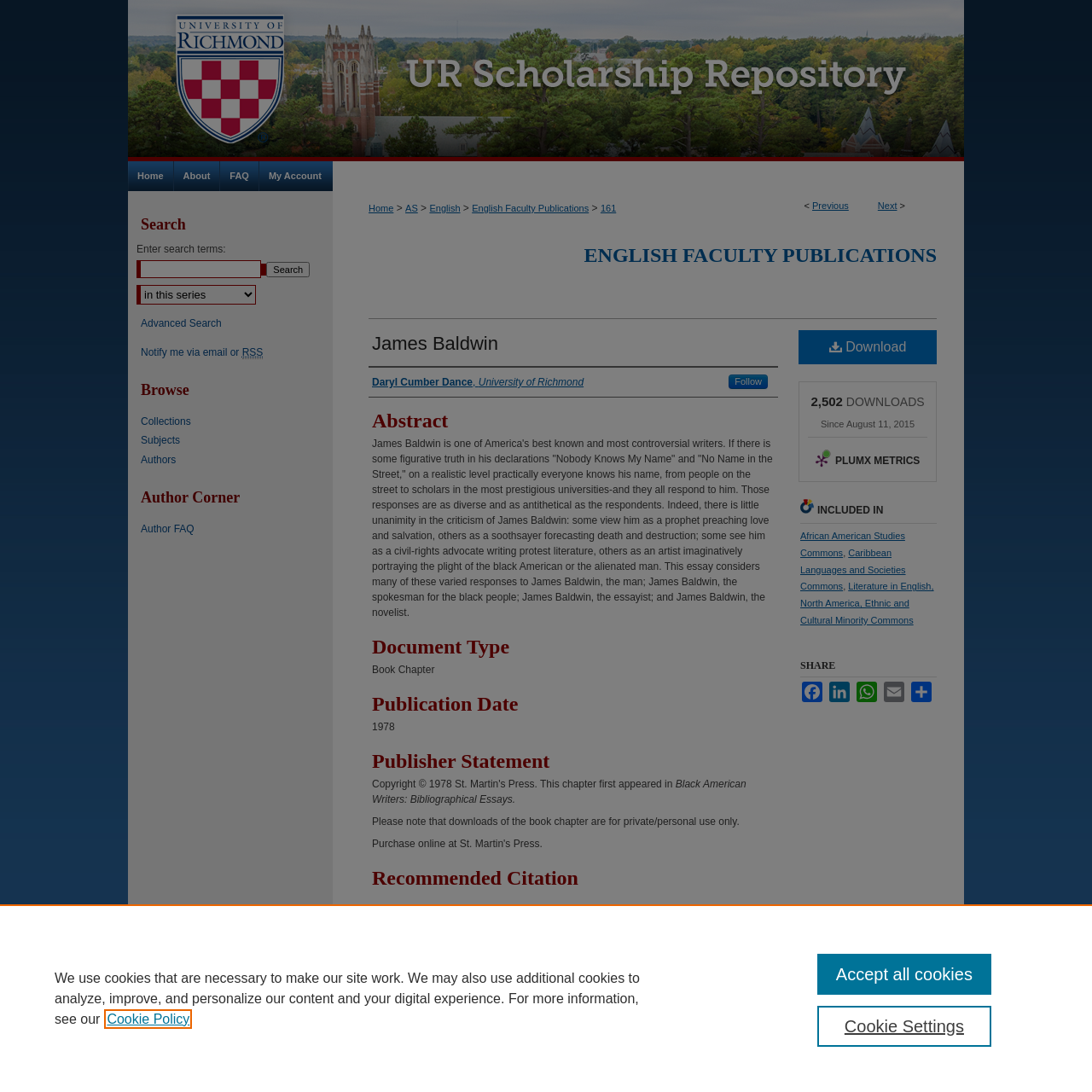Determine the bounding box coordinates of the clickable region to follow the instruction: "View the 'UR Scholarship Repository'".

[0.305, 0.0, 0.883, 0.148]